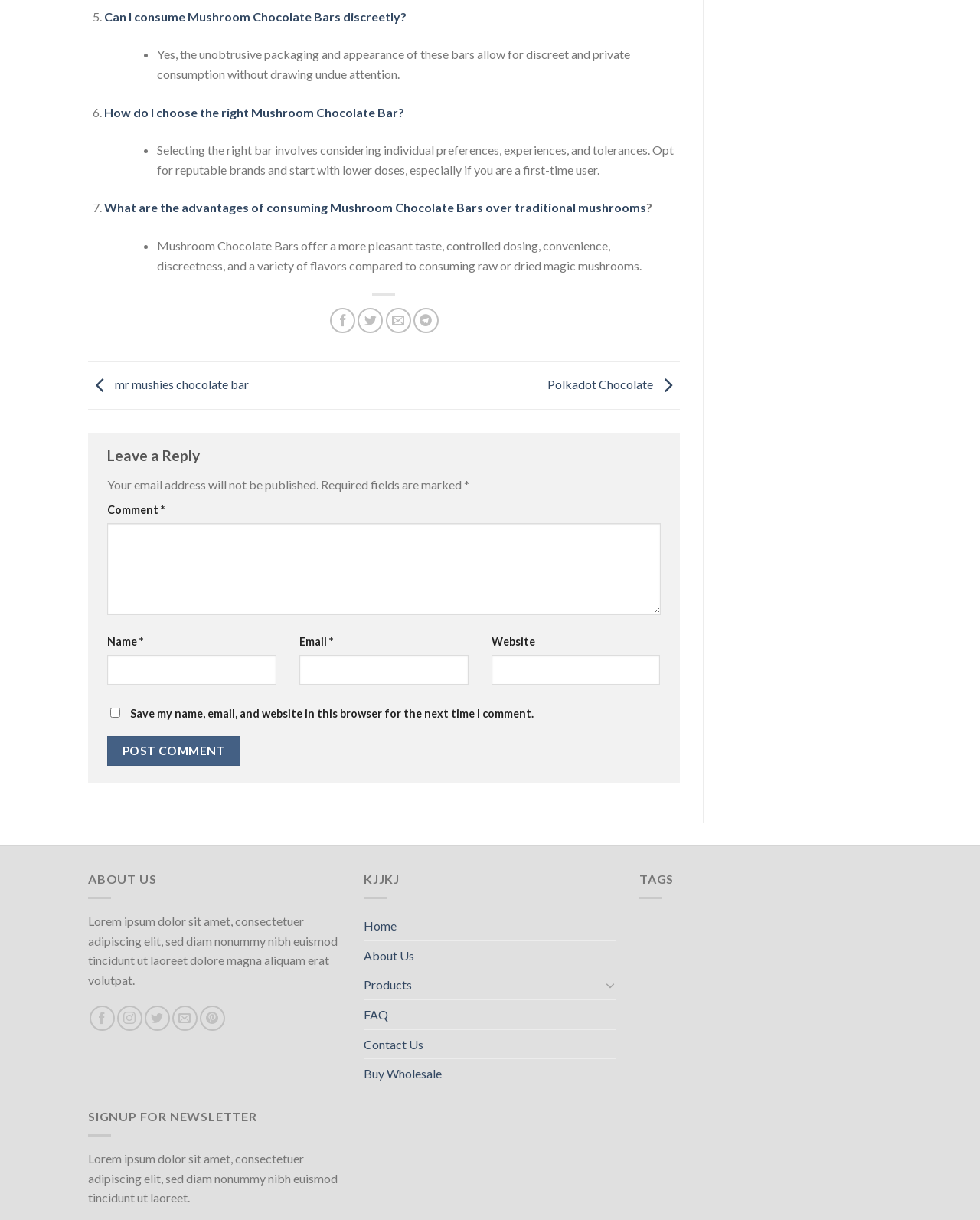Locate the bounding box coordinates of the clickable element to fulfill the following instruction: "Share on Facebook". Provide the coordinates as four float numbers between 0 and 1 in the format [left, top, right, bottom].

[0.337, 0.252, 0.363, 0.273]